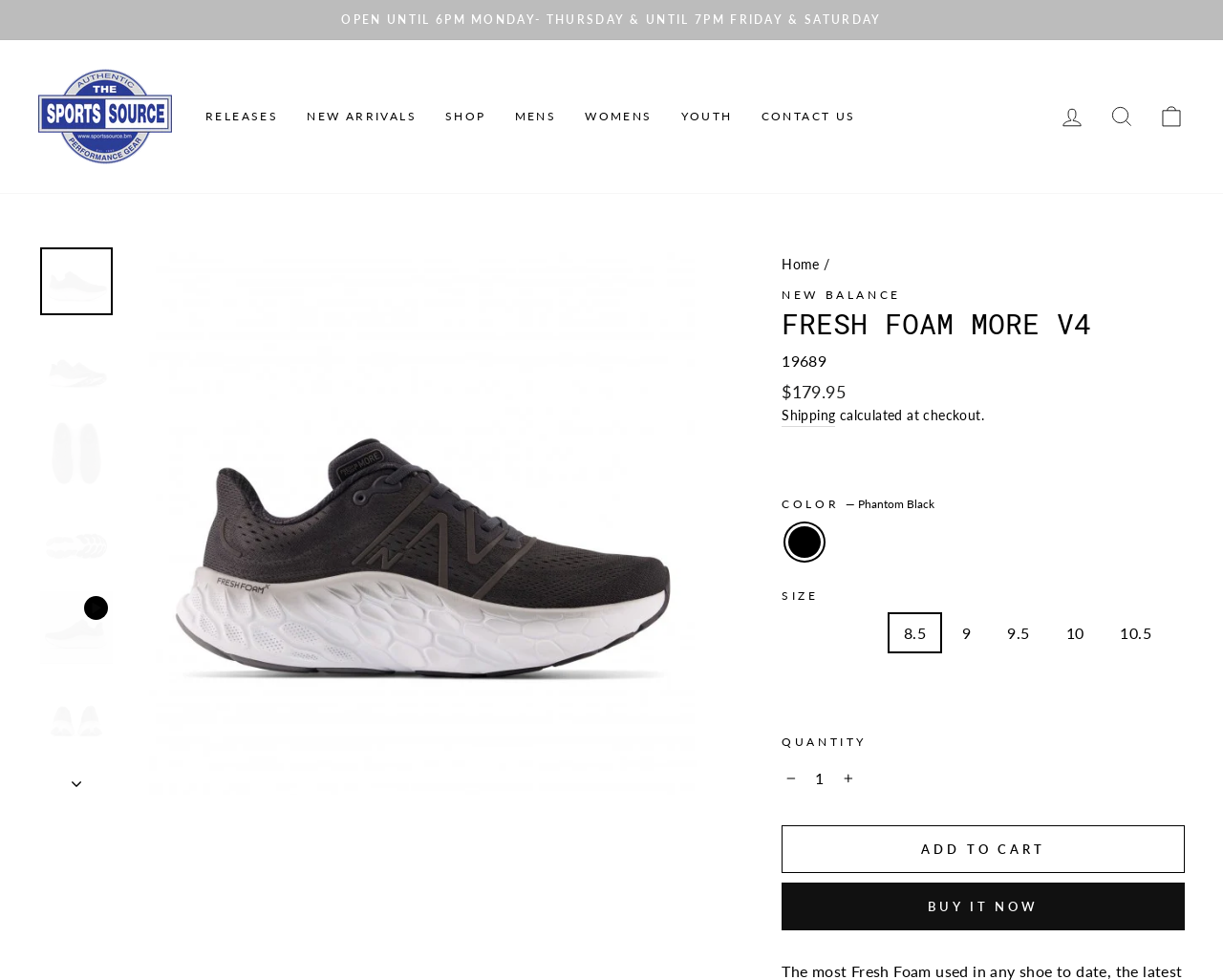Specify the bounding box coordinates of the element's region that should be clicked to achieve the following instruction: "Click the 'Review: The Last Kind Words by Tom Piccirilli' link". The bounding box coordinates consist of four float numbers between 0 and 1, in the format [left, top, right, bottom].

None